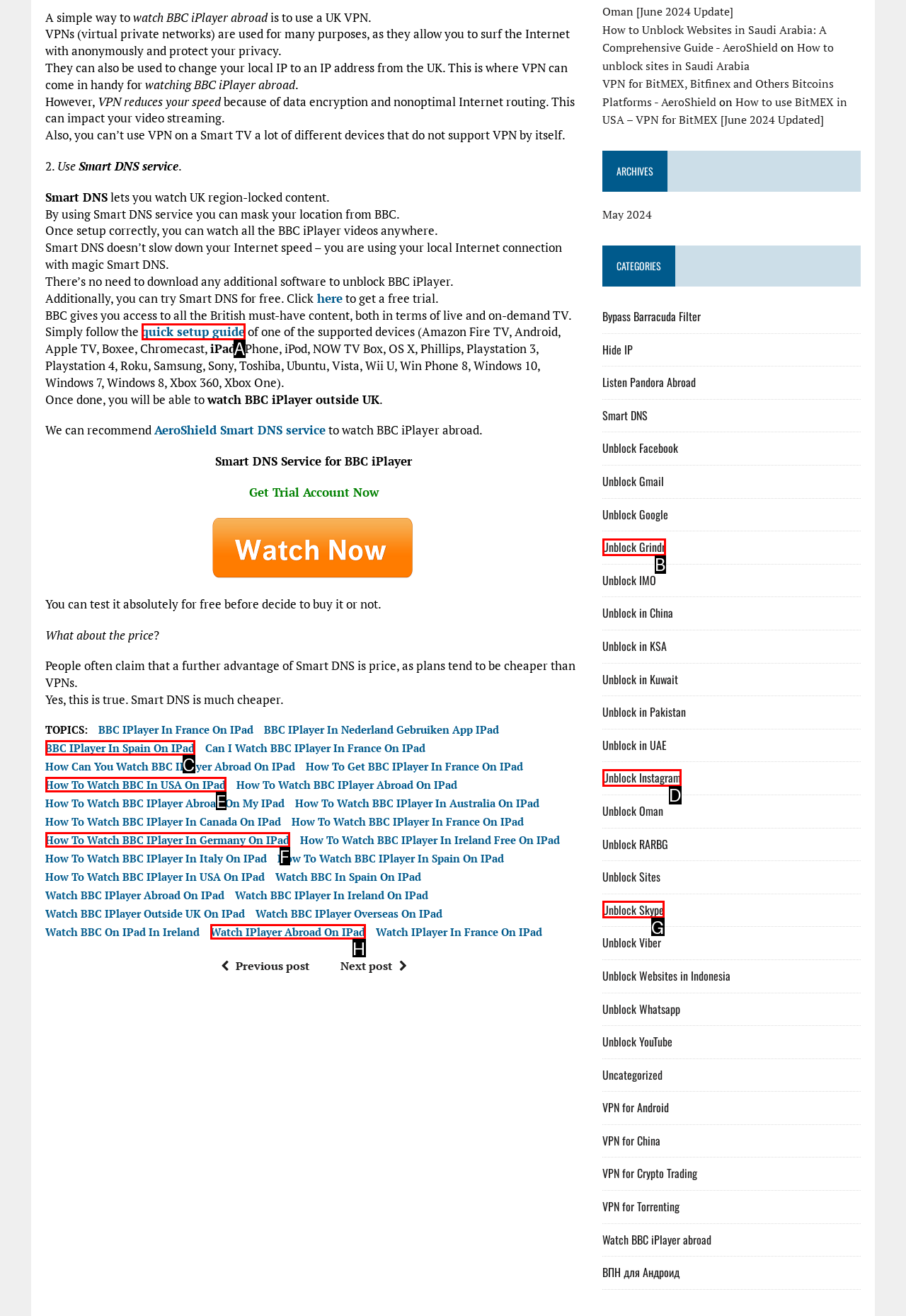Please provide the letter of the UI element that best fits the following description: Unblock Skype
Respond with the letter from the given choices only.

G